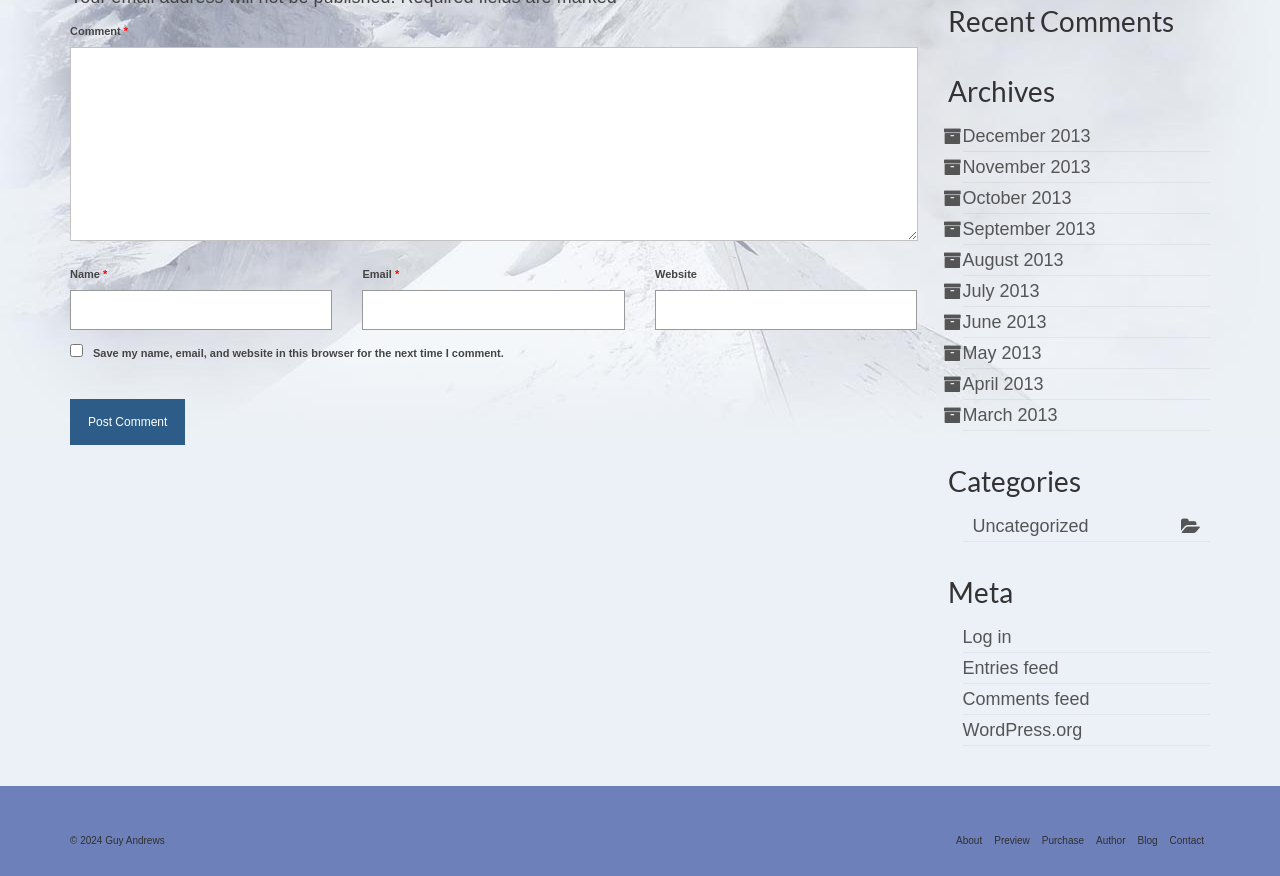Based on the element description, predict the bounding box coordinates (top-left x, top-left y, bottom-right x, bottom-right y) for the UI element in the screenshot: parent_node: Comment * name="comment"

[0.055, 0.054, 0.717, 0.275]